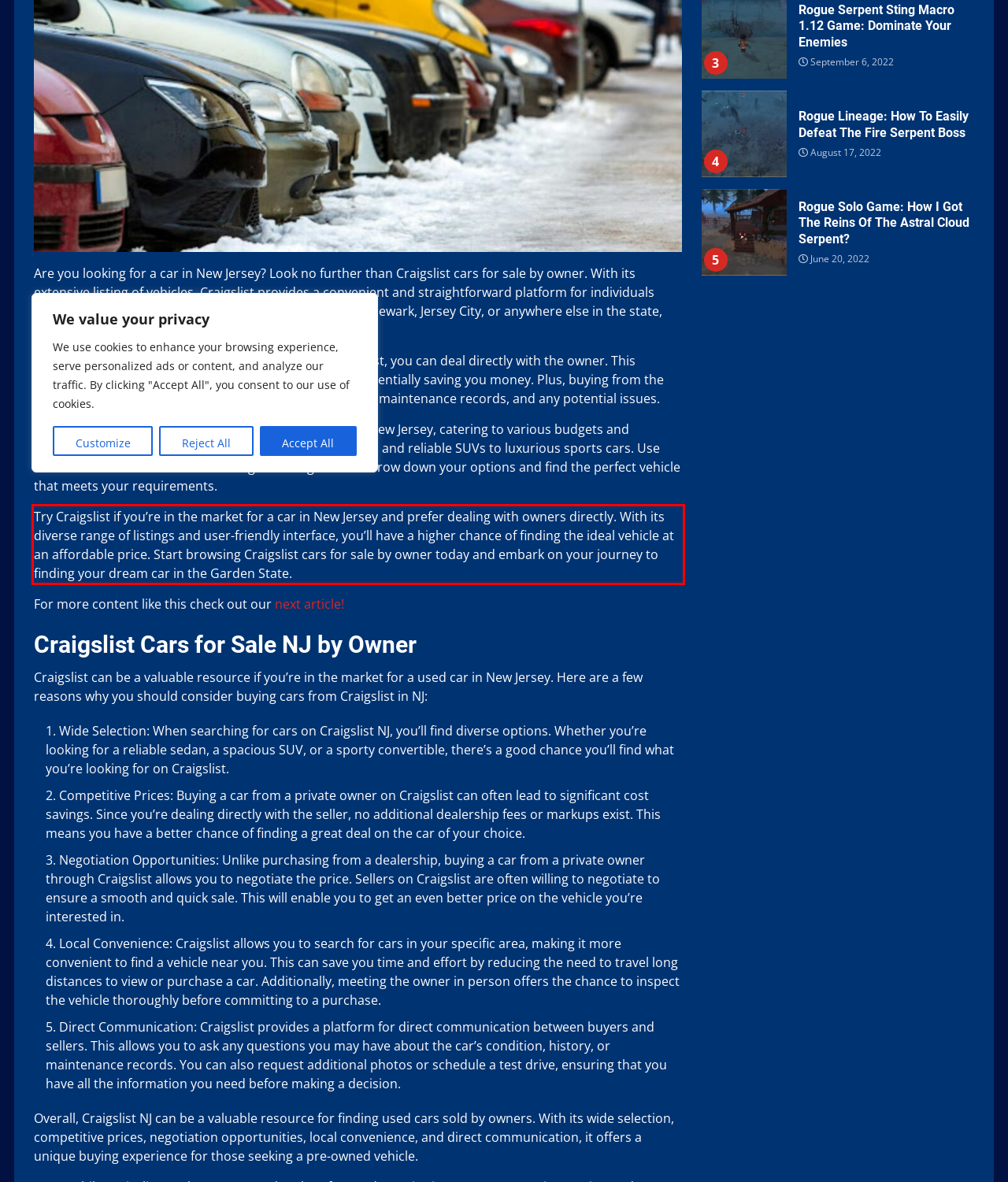Using the webpage screenshot, recognize and capture the text within the red bounding box.

Try Craigslist if you’re in the market for a car in New Jersey and prefer dealing with owners directly. With its diverse range of listings and user-friendly interface, you’ll have a higher chance of finding the ideal vehicle at an affordable price. Start browsing Craigslist cars for sale by owner today and embark on your journey to finding your dream car in the Garden State.